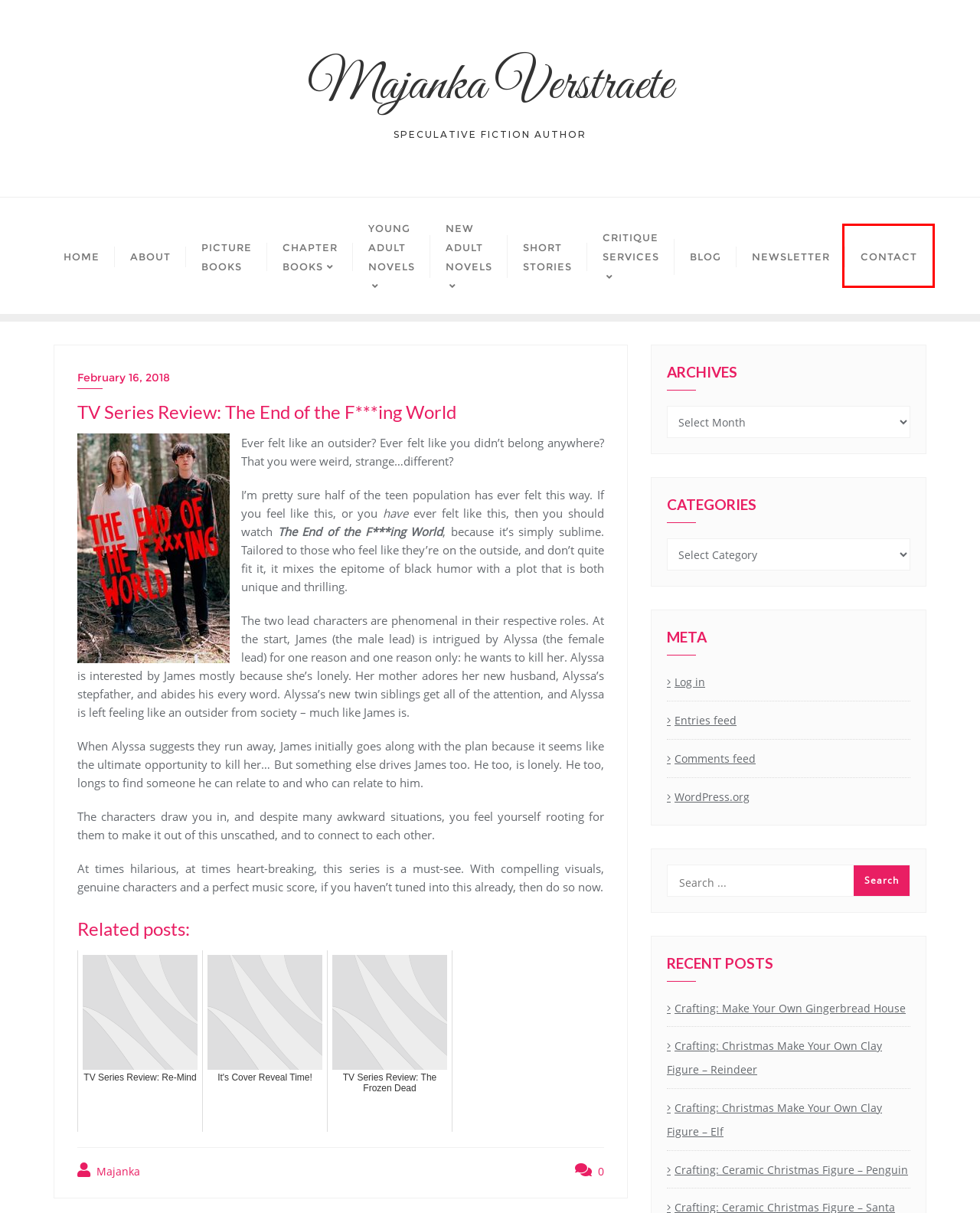Analyze the screenshot of a webpage that features a red rectangle bounding box. Pick the webpage description that best matches the new webpage you would see after clicking on the element within the red bounding box. Here are the candidates:
A. Picture Books – Majanka Verstraete
B. Chapter Books – Majanka Verstraete
C. Crafting: Make Your Own Gingerbread House – Majanka Verstraete
D. New Adult Novels – Majanka Verstraete
E. Contact – Majanka Verstraete
F. Short Stories – Majanka Verstraete
G. TV Series Review: The Frozen Dead – Majanka Verstraete
H. Newsletter – Majanka Verstraete

E